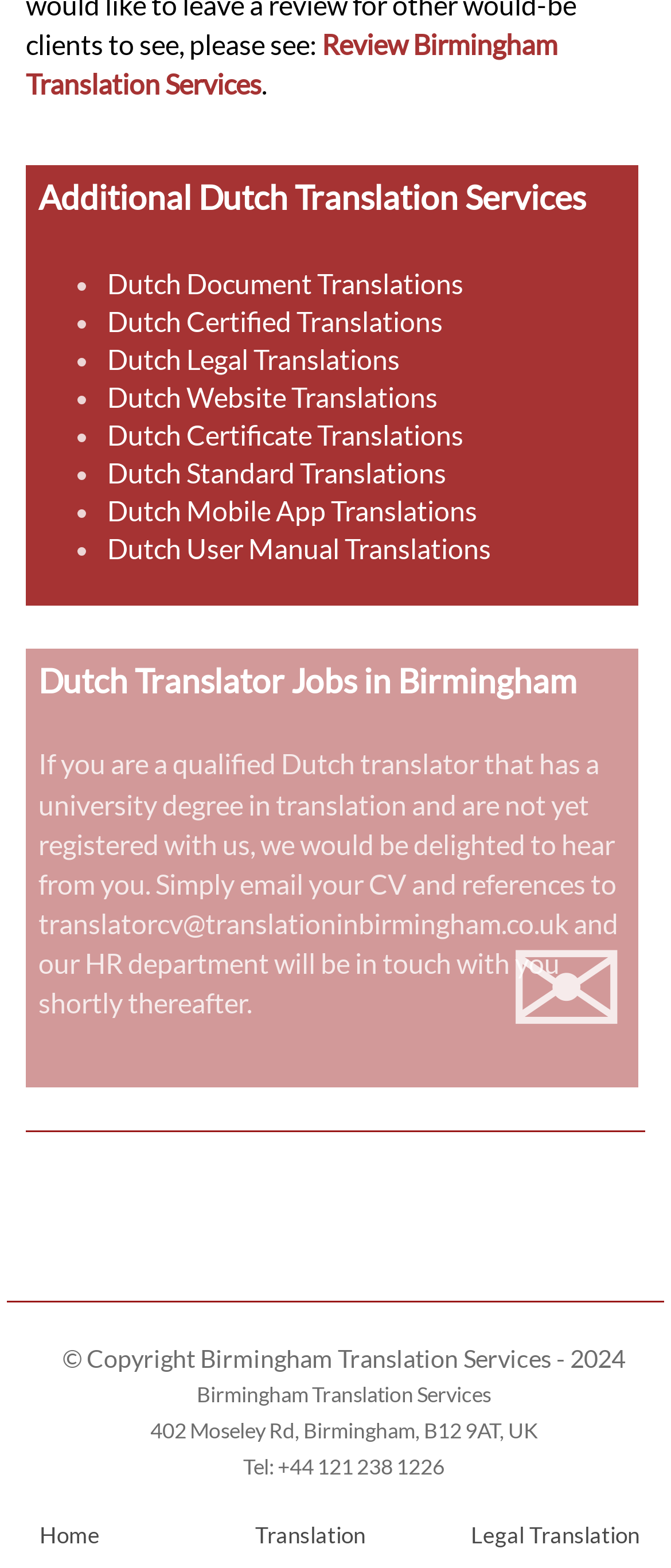Respond to the following question using a concise word or phrase: 
How can a qualified Dutch translator contact the website?

Email CV and references